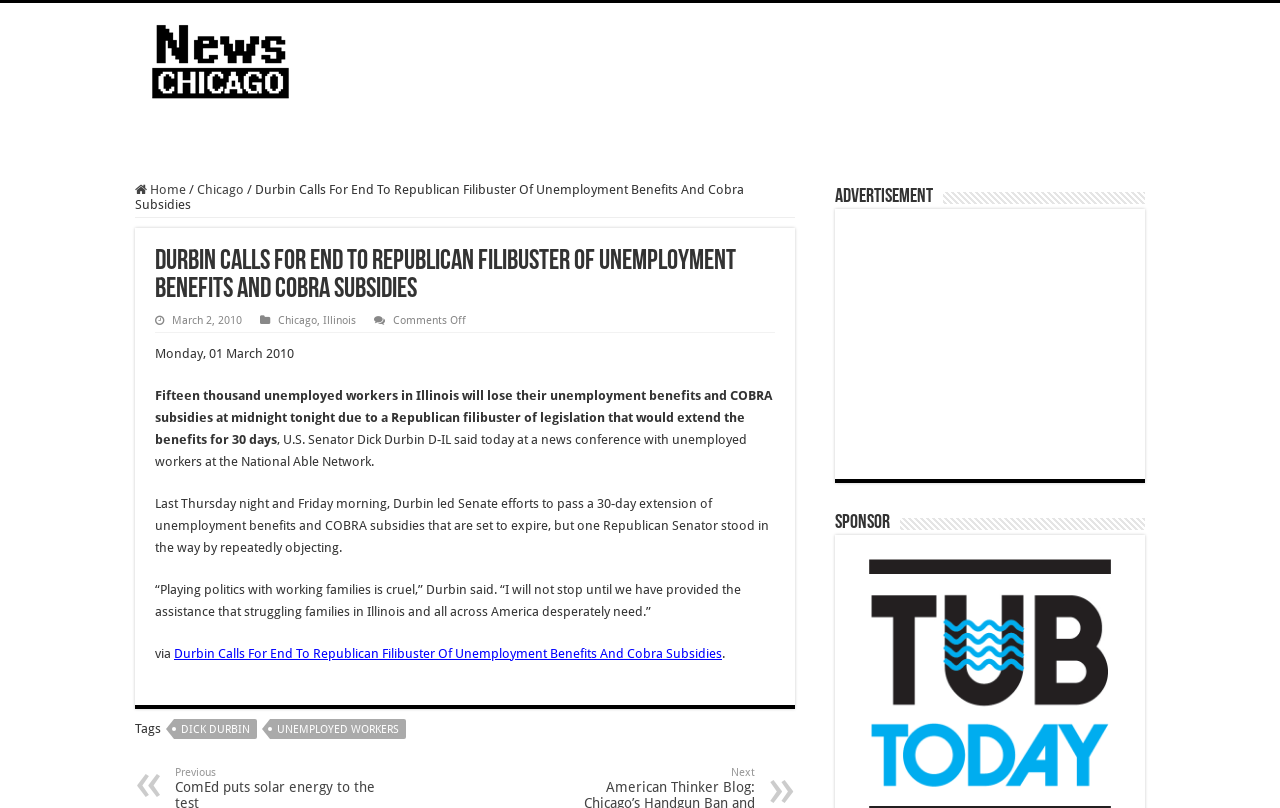Please provide a one-word or phrase answer to the question: 
What is the date mentioned in the article?

March 2, 2010